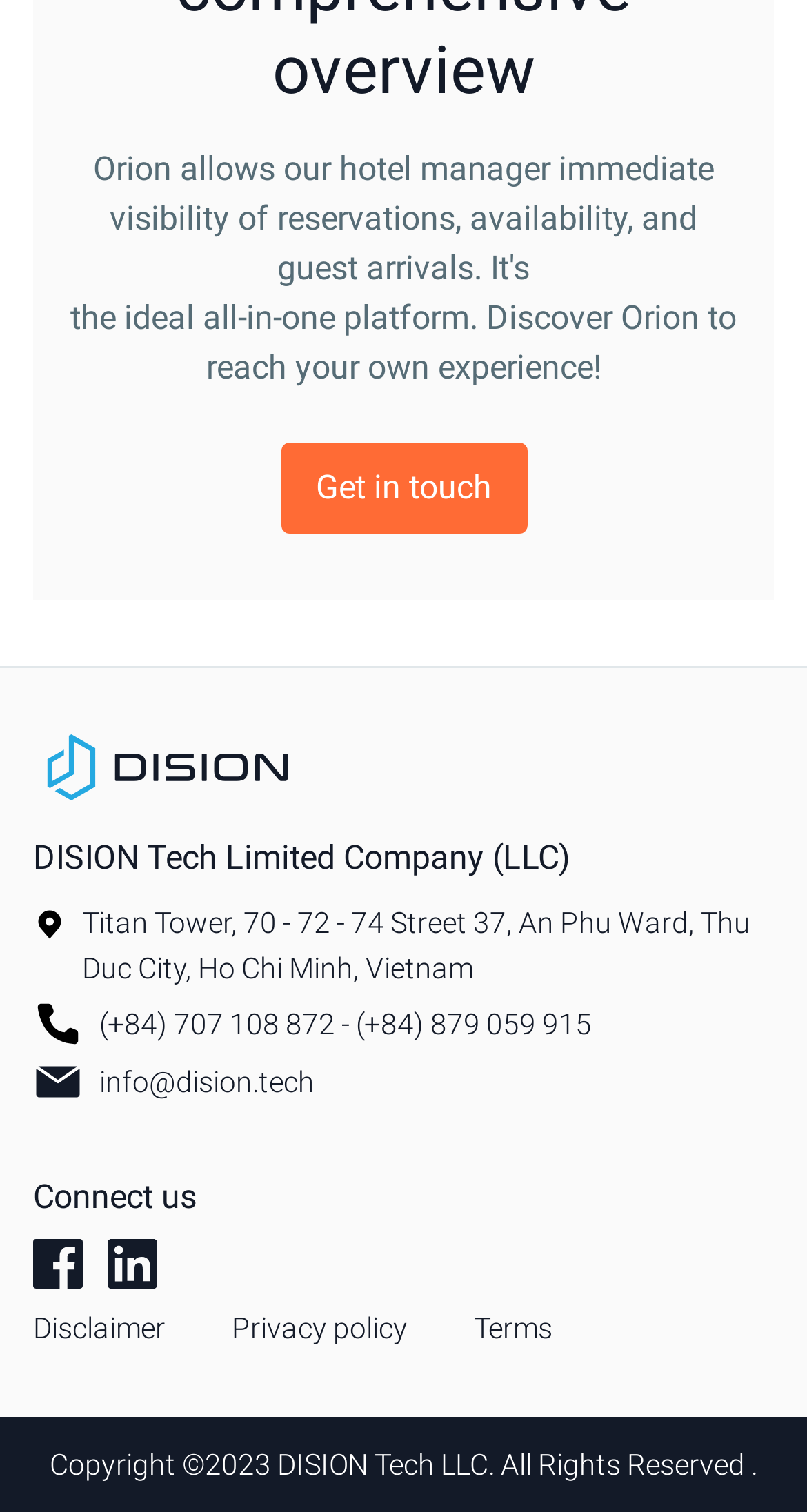Identify the bounding box coordinates for the element you need to click to achieve the following task: "Click on Get in touch". Provide the bounding box coordinates as four float numbers between 0 and 1, in the form [left, top, right, bottom].

[0.347, 0.293, 0.653, 0.353]